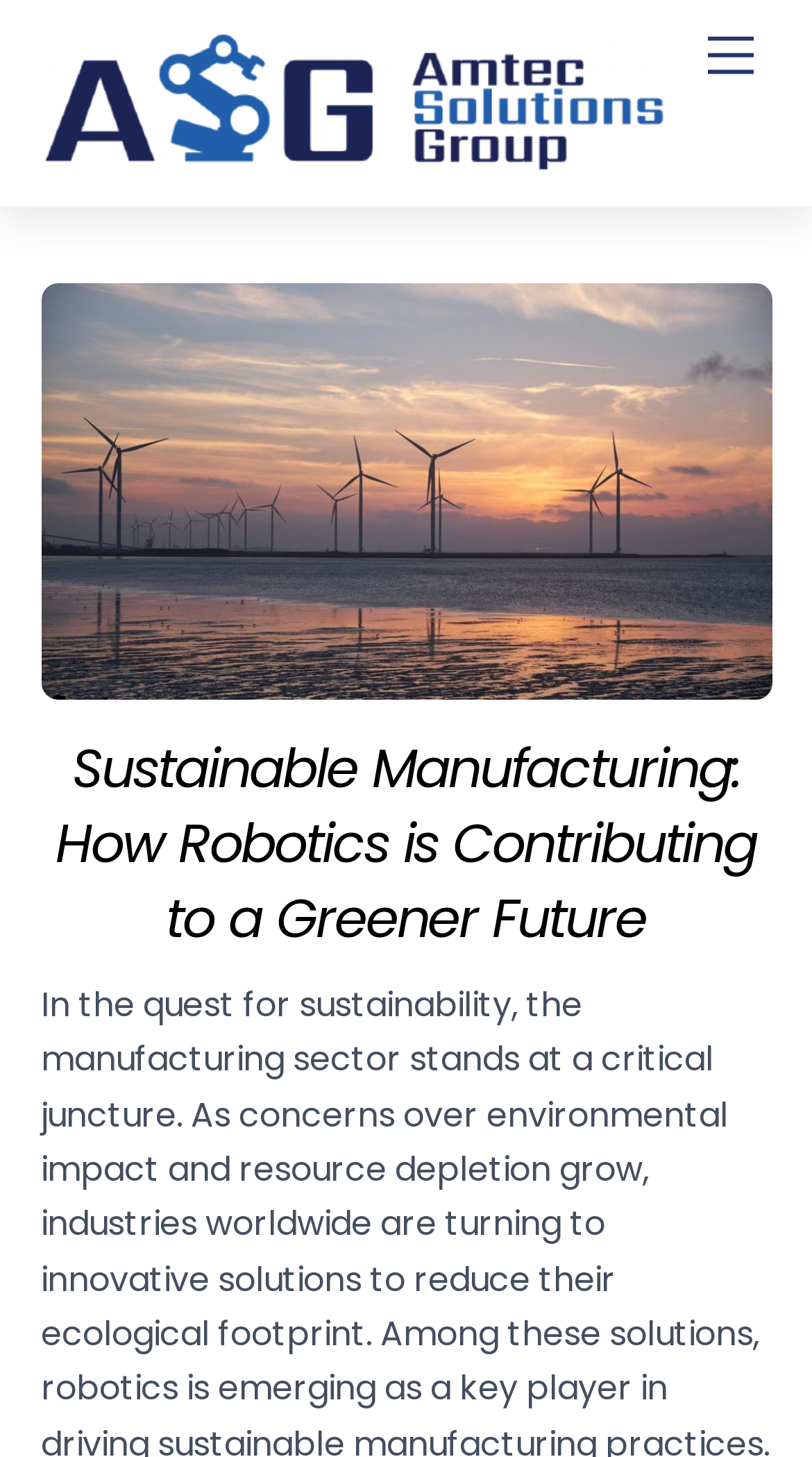Is the webpage focused on a specific industry?
Give a one-word or short phrase answer based on the image.

Yes